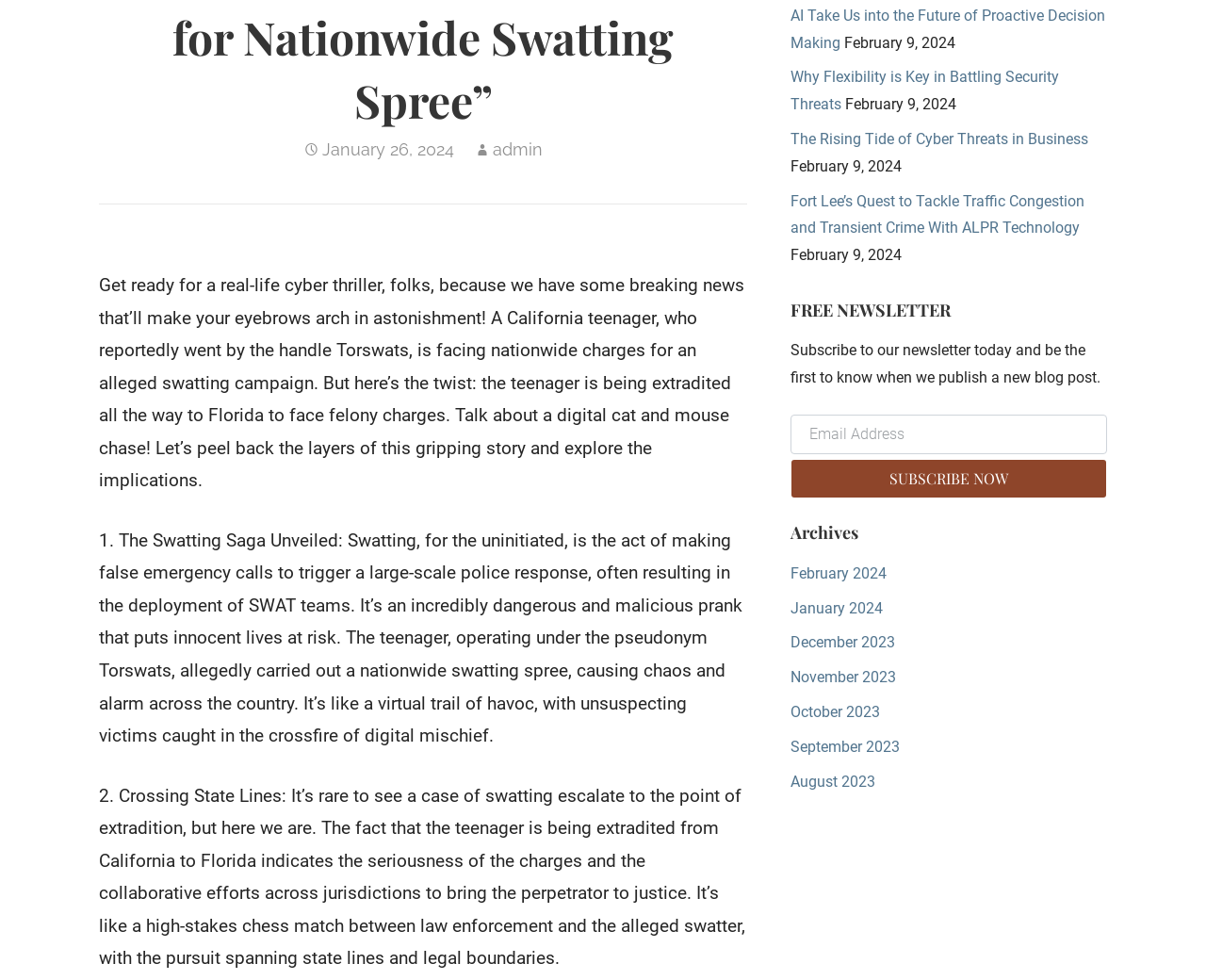Based on the description "admin", find the bounding box of the specified UI element.

[0.409, 0.143, 0.45, 0.163]